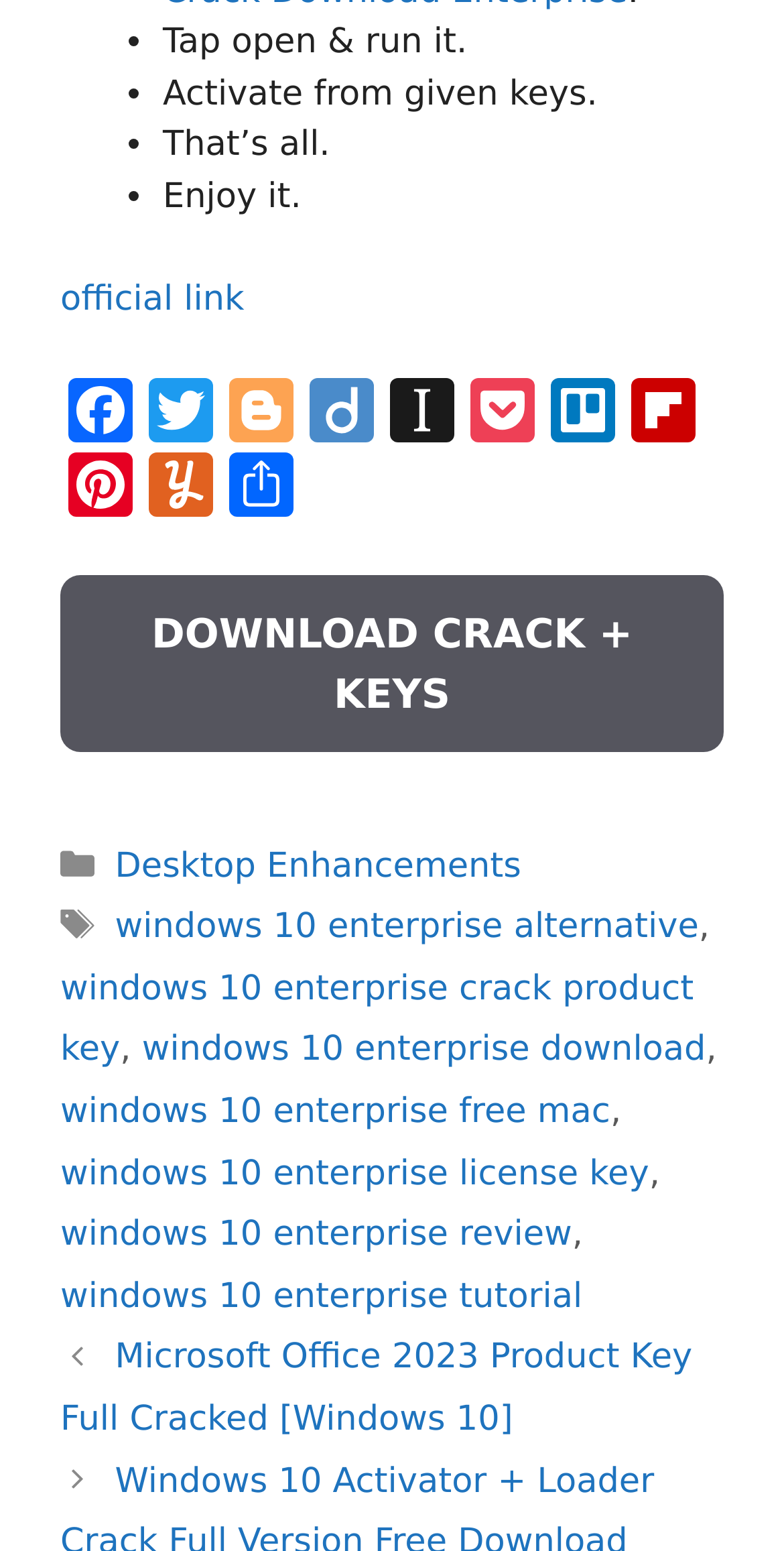Please provide the bounding box coordinates for the element that needs to be clicked to perform the following instruction: "Share on Facebook". The coordinates should be given as four float numbers between 0 and 1, i.e., [left, top, right, bottom].

[0.077, 0.243, 0.179, 0.291]